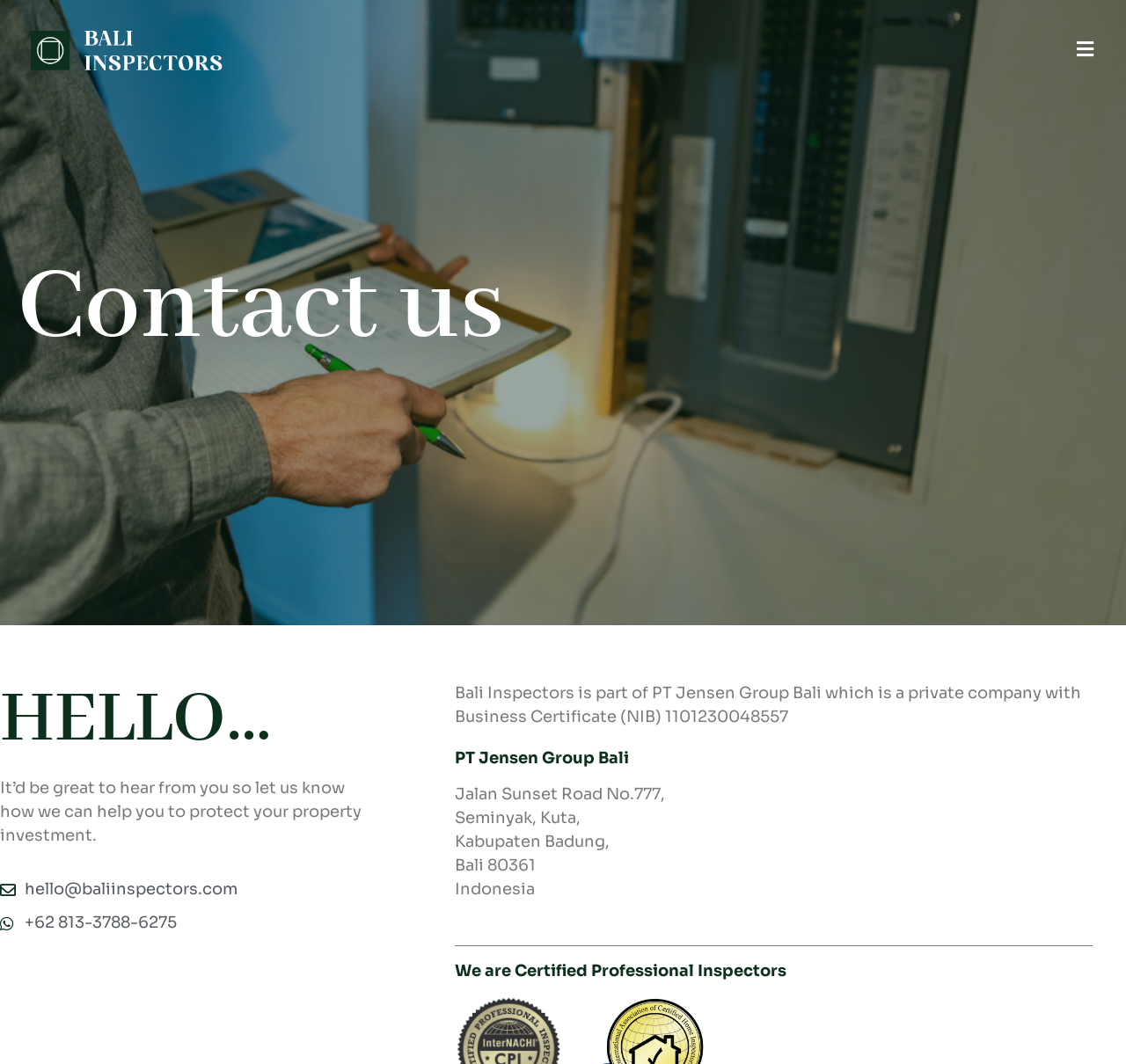Explain the contents of the webpage comprehensively.

The webpage is a contact page for Bali Inspectors. At the top left, there is a link, and at the top right, there is another link. Below these links, a prominent heading "Contact us" is centered. 

Below the "Contact us" heading, there is a smaller heading "HELLO…" positioned at the top left. Underneath this heading, a paragraph of text explains that it would be great to hear from users and invites them to reach out for help with protecting their property investment.

Below this paragraph, there are two links: one for an email address "hello@baliinspectors.com" and another for a phone number "+62 813-3788-6275". 

On the right side of the page, there is a block of text that provides information about Bali Inspectors, including its company name, business certificate number, and address. The address is broken down into several lines, including the street, district, regency, province, and postal code. 

Finally, at the bottom right, there is a statement that Bali Inspectors are Certified Professional Inspectors.